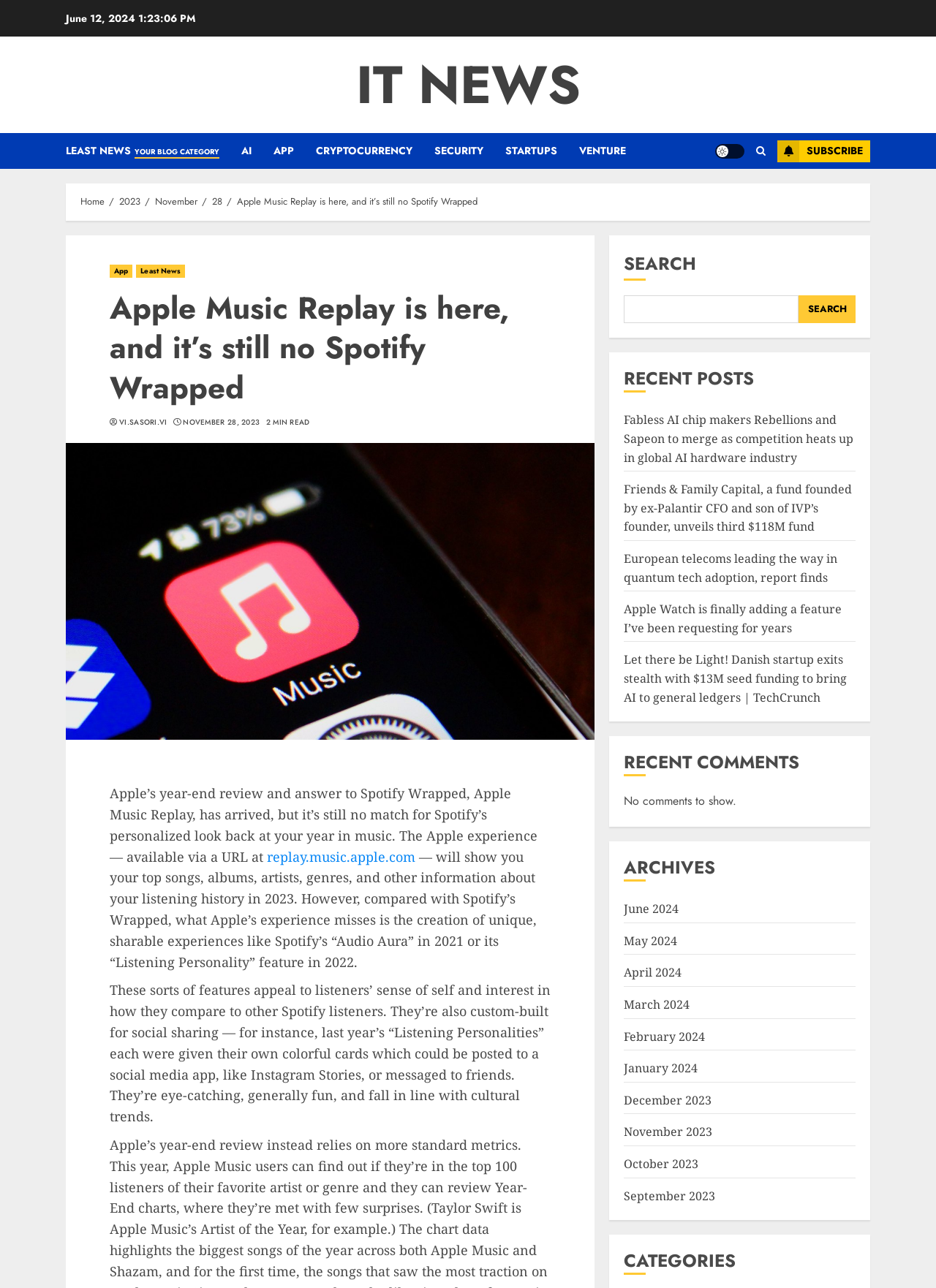What is the name of the blog category?
Using the image, provide a detailed and thorough answer to the question.

I found the name of the blog category by looking at the header elements, where it says 'Least News'.